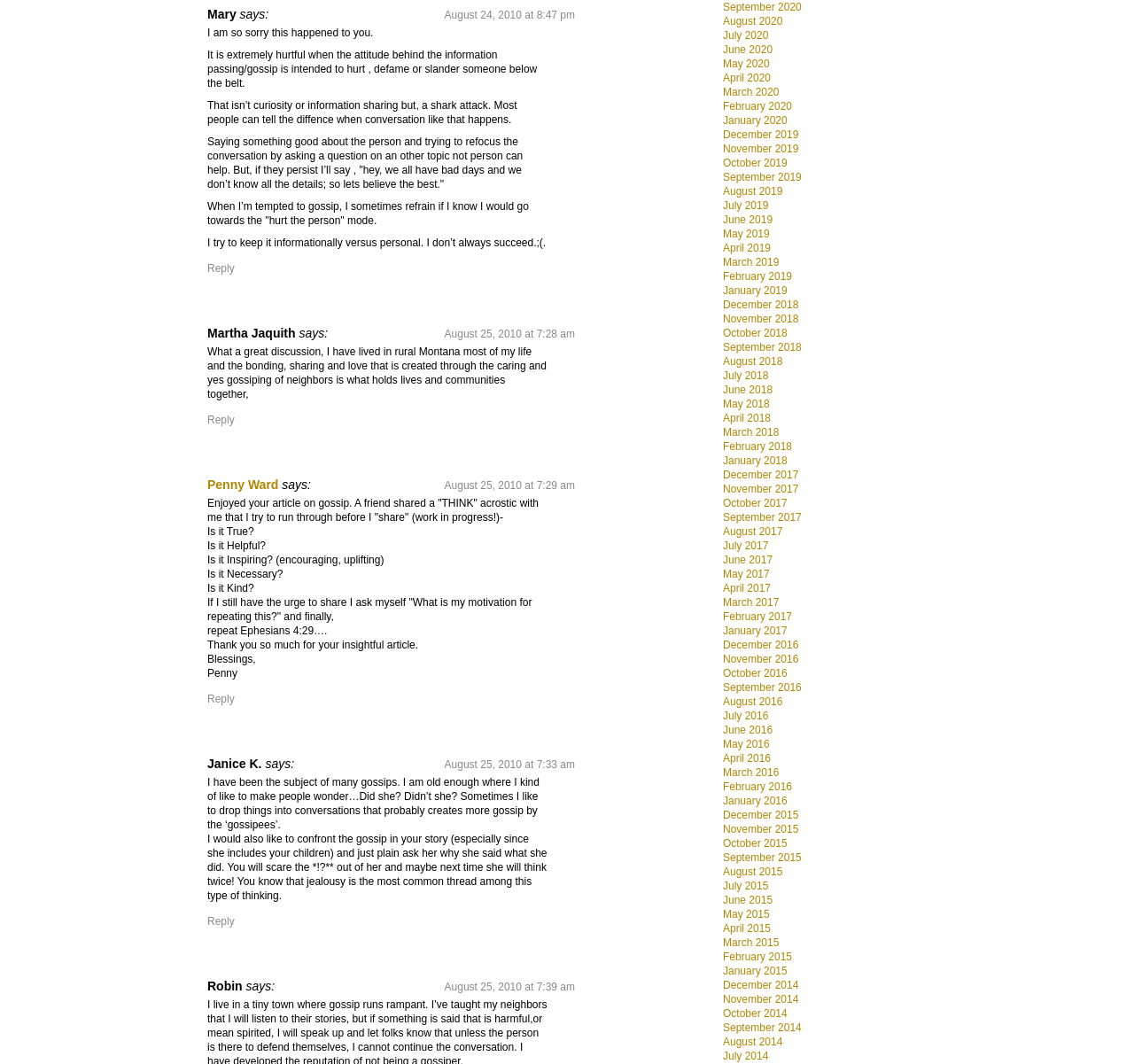Could you indicate the bounding box coordinates of the region to click in order to complete this instruction: "Reply to Janice K.".

[0.183, 0.86, 0.207, 0.872]